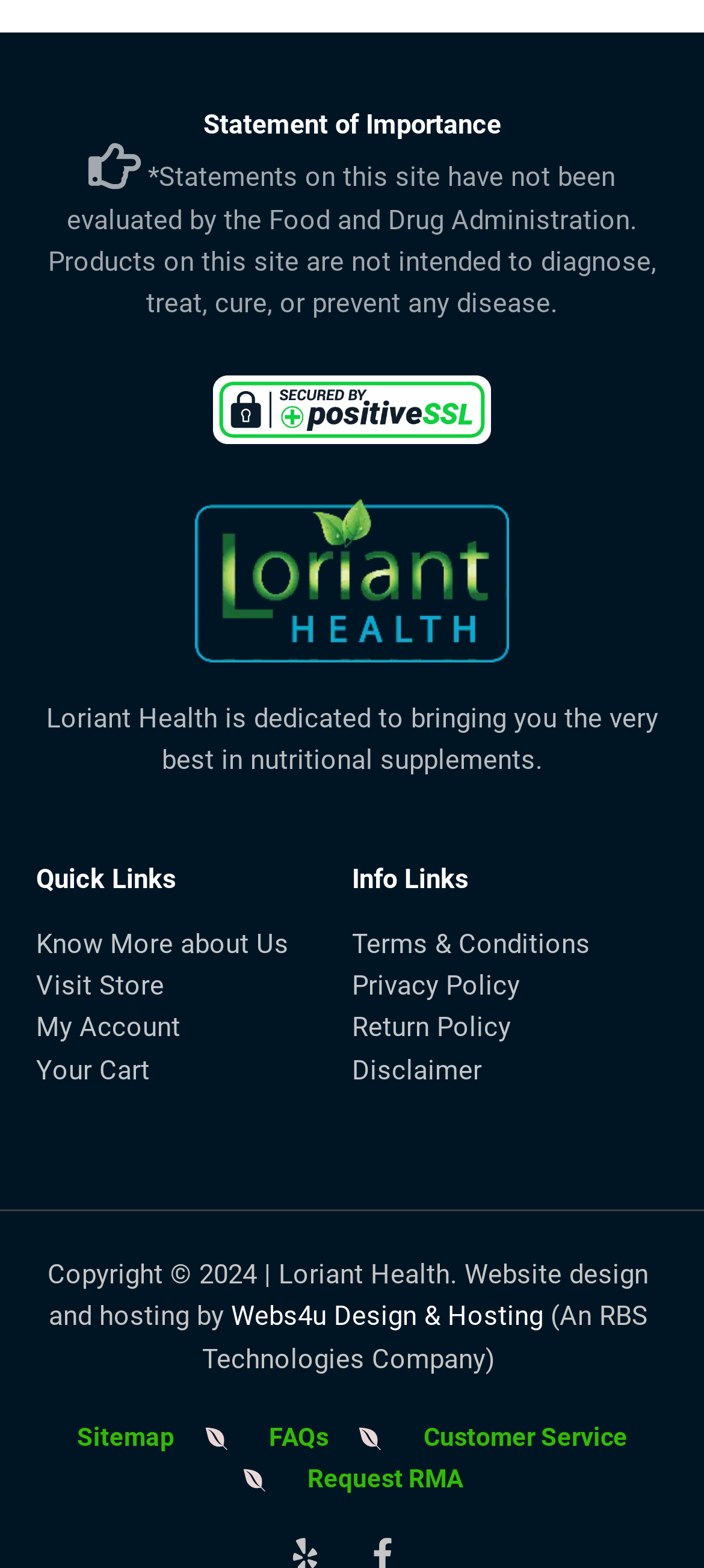Respond to the question below with a single word or phrase:
What is the disclaimer for the products on this site?

Not intended to diagnose, treat, cure, or prevent any disease